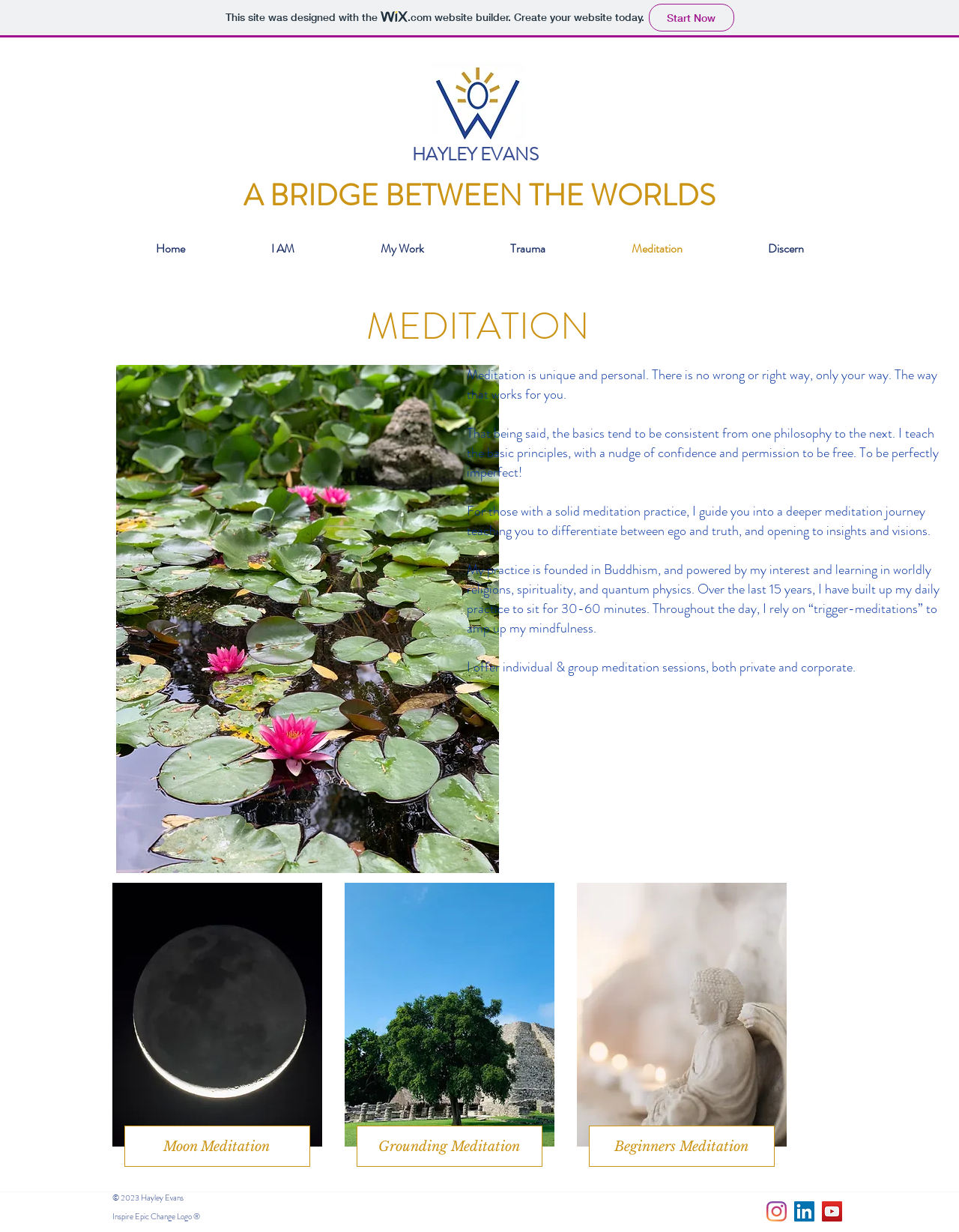How many meditation session types are offered?
Please answer the question as detailed as possible based on the image.

The number of meditation session types can be determined by counting the link elements with headings 'Moon Meditation', 'Grounding Meditation', 'Beginners Meditation', and 'New Moon' with bounding box coordinates [0.138, 0.923, 0.313, 0.939], [0.38, 0.923, 0.555, 0.939], [0.623, 0.923, 0.798, 0.939], and [0.117, 0.716, 0.336, 0.931] respectively. These elements are located near the bottom of the webpage.